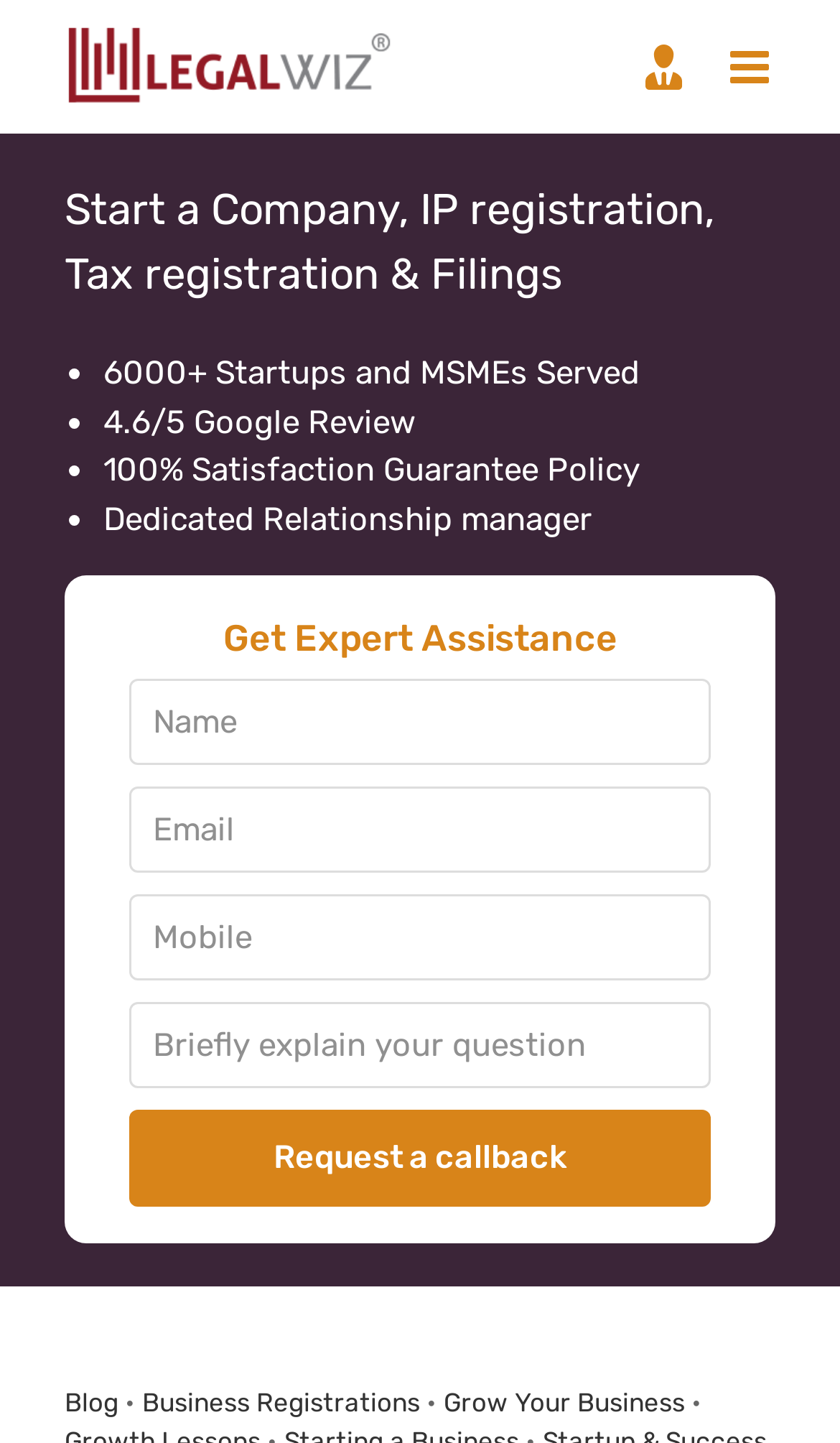Use a single word or phrase to answer this question: 
What is the guarantee policy of the company?

100% Satisfaction